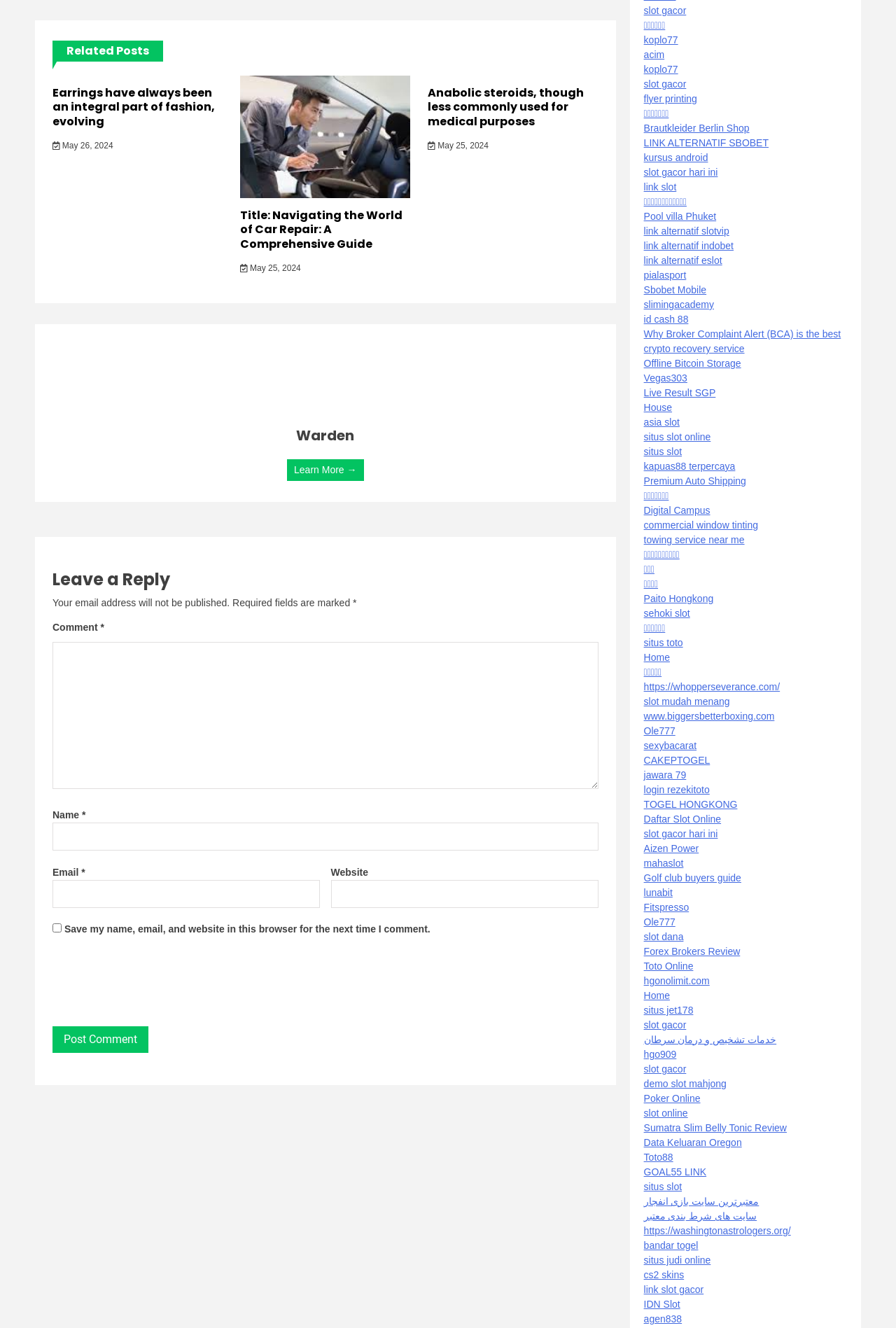Based on the element description: "slot gacor", identify the UI element and provide its bounding box coordinates. Use four float numbers between 0 and 1, [left, top, right, bottom].

[0.718, 0.801, 0.766, 0.809]